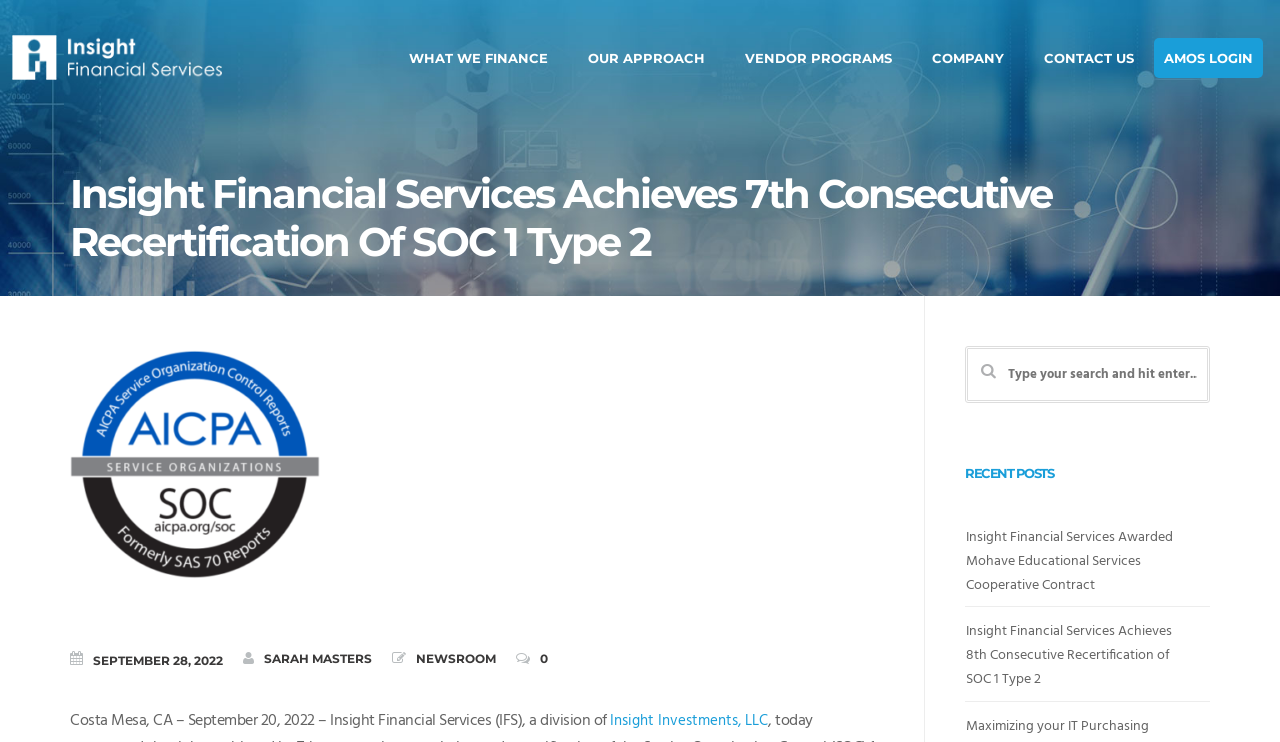What is the company's approach to leasing?
Using the screenshot, give a one-word or short phrase answer.

Lease Structures, Lease & Asset Management, etc.